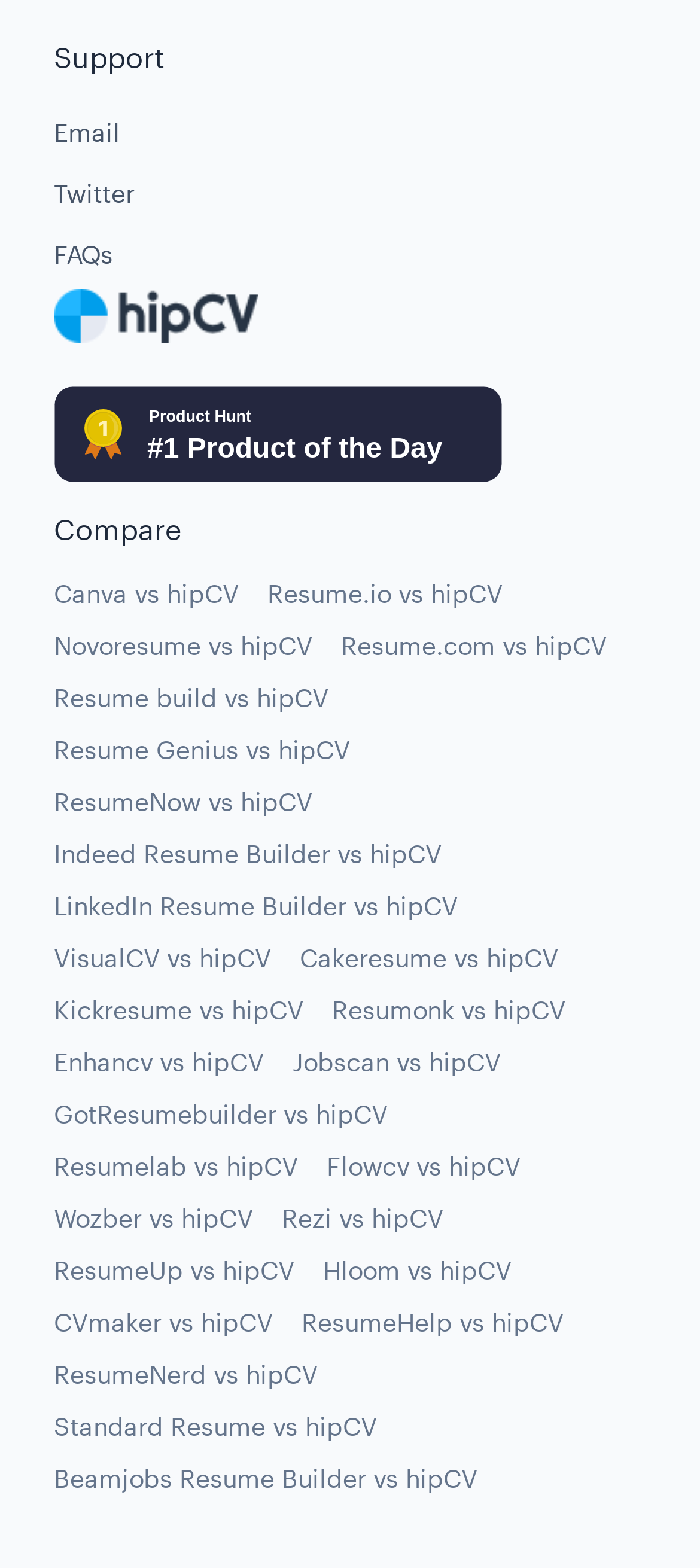Respond to the question below with a concise word or phrase:
How many resume builders are compared on the website?

21